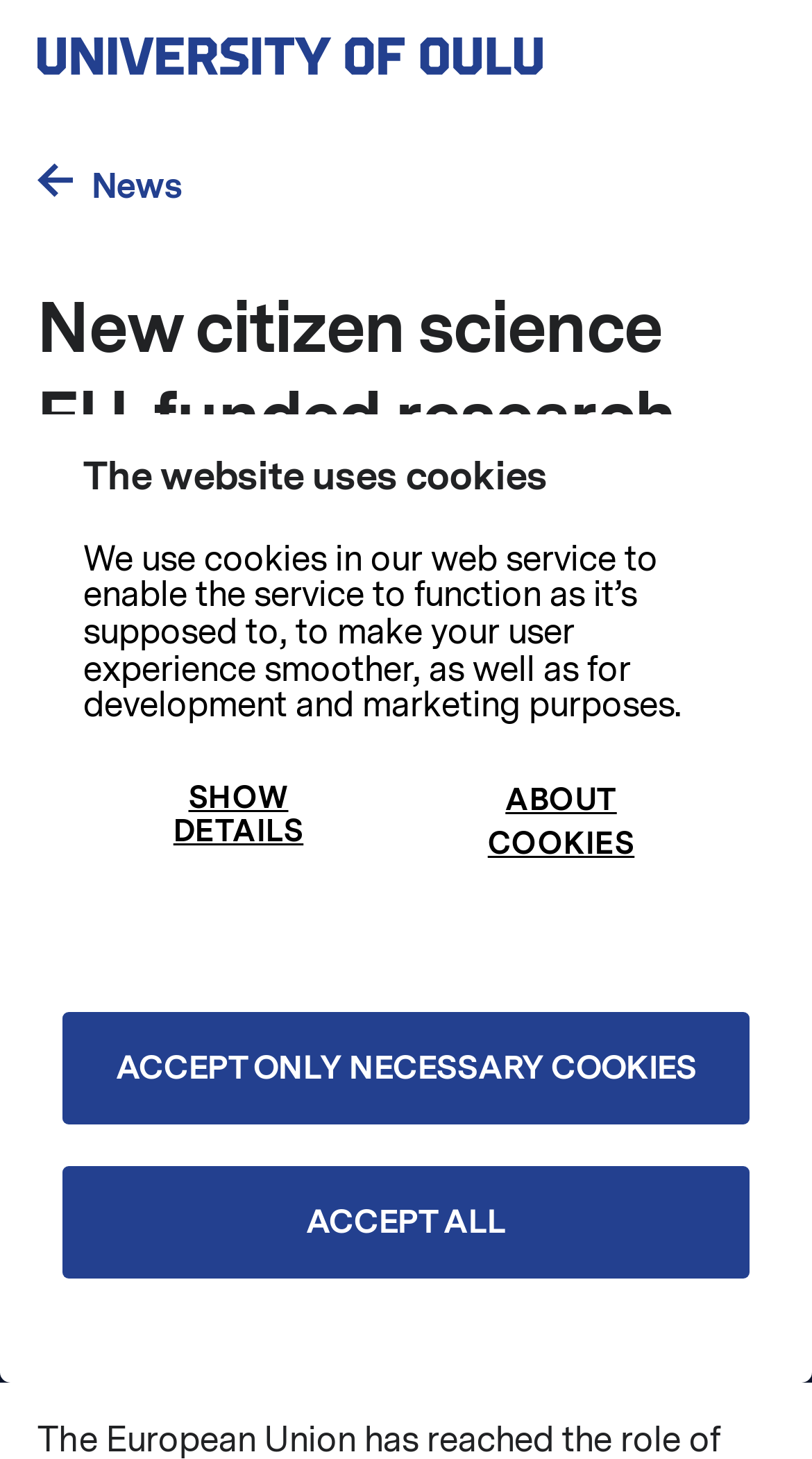What is the university associated with this webpage?
Use the information from the image to give a detailed answer to the question.

I found the answer by looking at the link on the webpage that says 'University of Oulu front page'. This indicates that the university associated with this webpage is the University of Oulu.